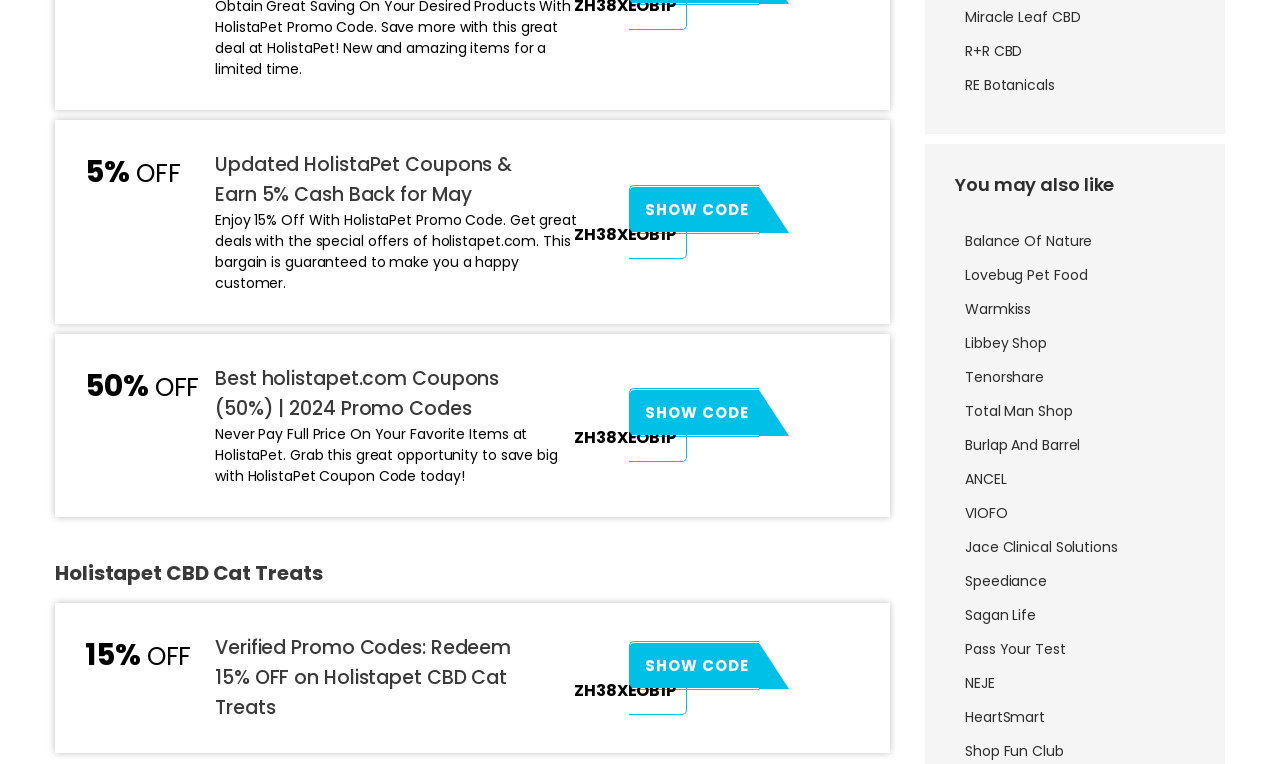Please specify the coordinates of the bounding box for the element that should be clicked to carry out this instruction: "Show HolistaPet promo code ZH38XEOB1P". The coordinates must be four float numbers between 0 and 1, formatted as [left, top, right, bottom].

[0.491, 0.242, 0.593, 0.338]